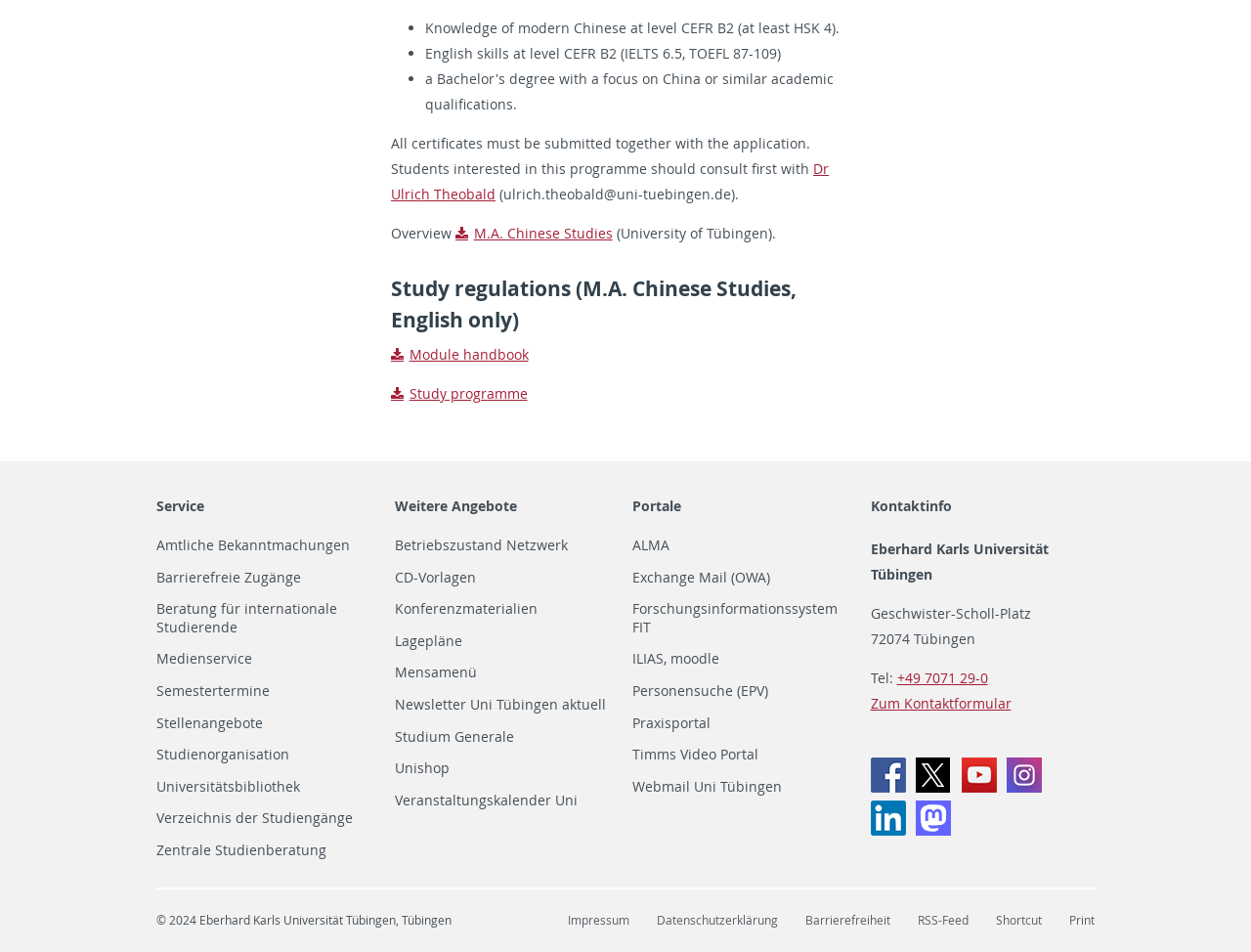Kindly determine the bounding box coordinates for the area that needs to be clicked to execute this instruction: "Open the module handbook".

[0.312, 0.362, 0.422, 0.382]